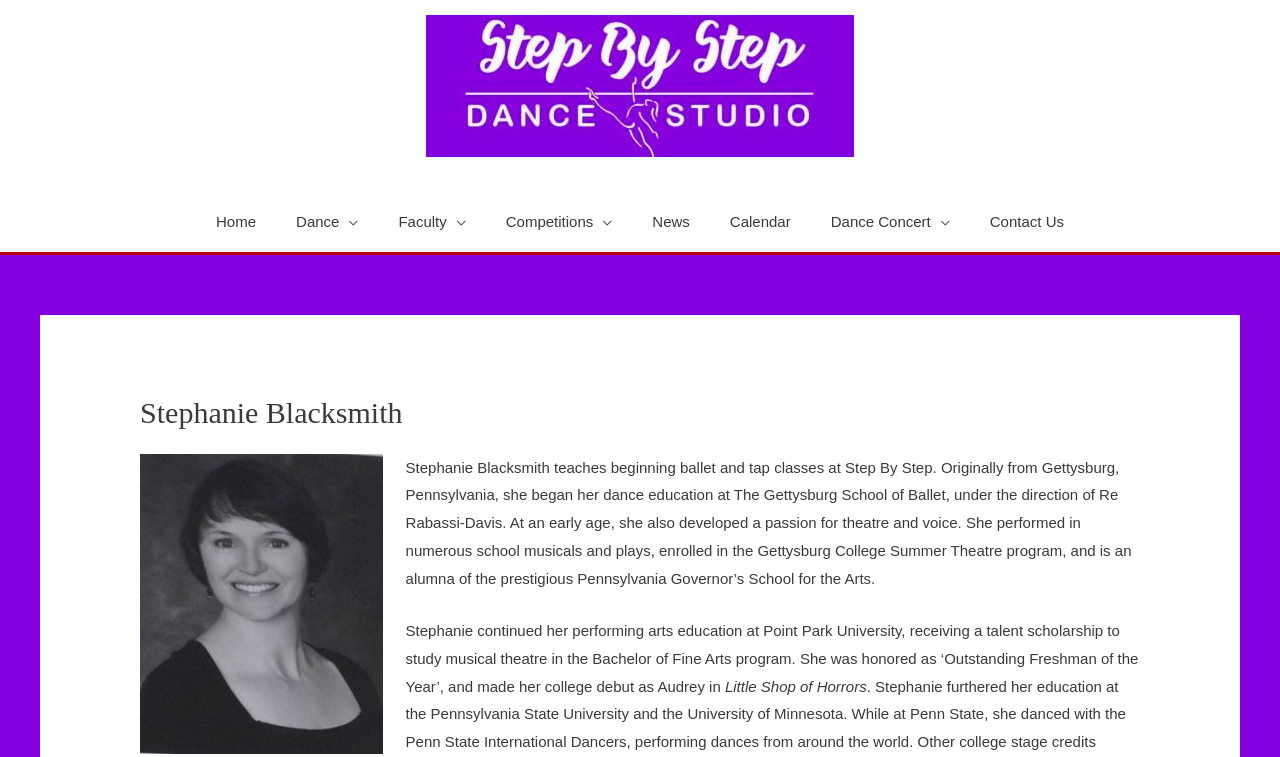What is Stephanie Blacksmith's profession? Refer to the image and provide a one-word or short phrase answer.

Dance teacher